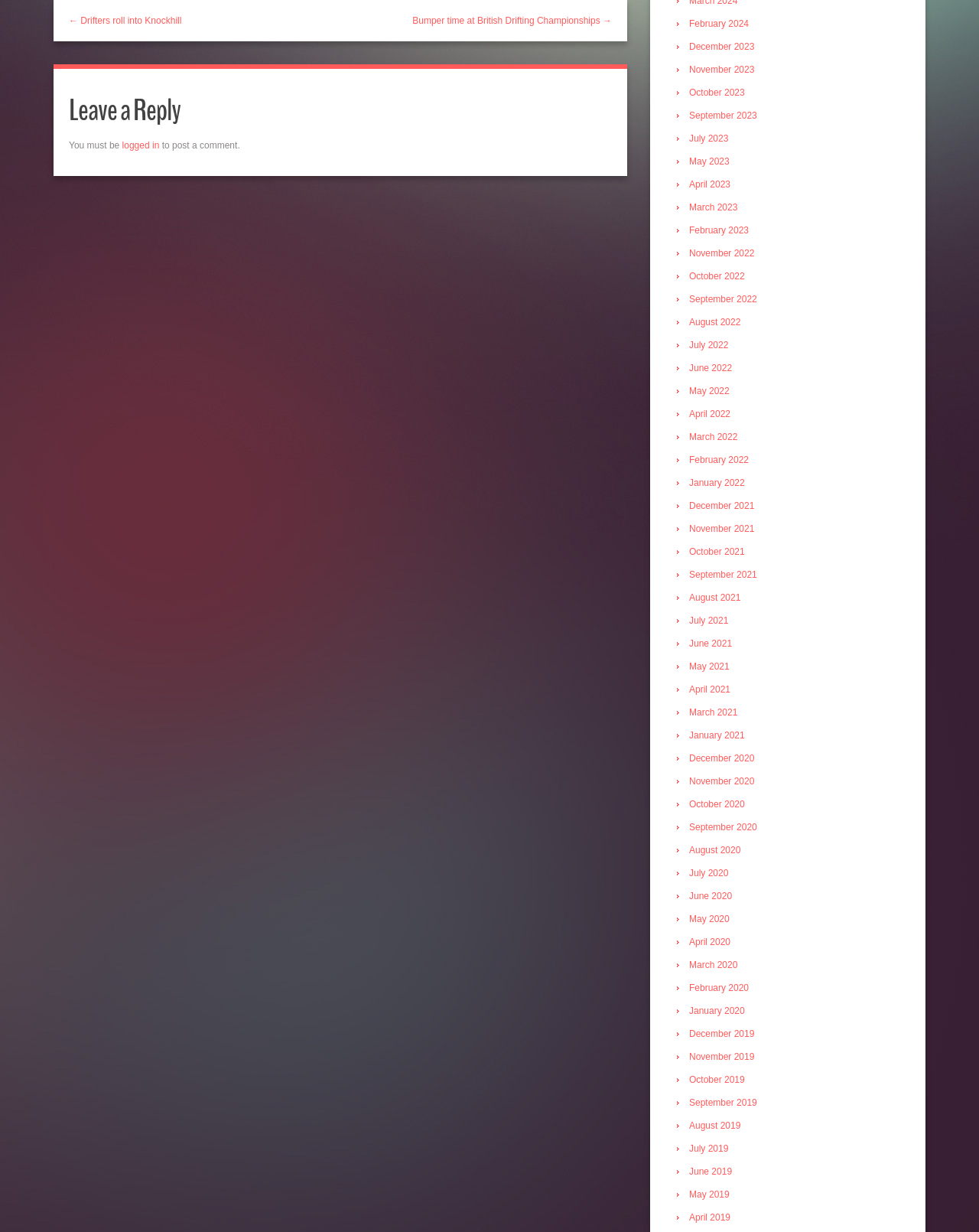Please specify the coordinates of the bounding box for the element that should be clicked to carry out this instruction: "Click on the '← Drifters roll into Knockhill' link". The coordinates must be four float numbers between 0 and 1, formatted as [left, top, right, bottom].

[0.055, 0.0, 0.348, 0.034]